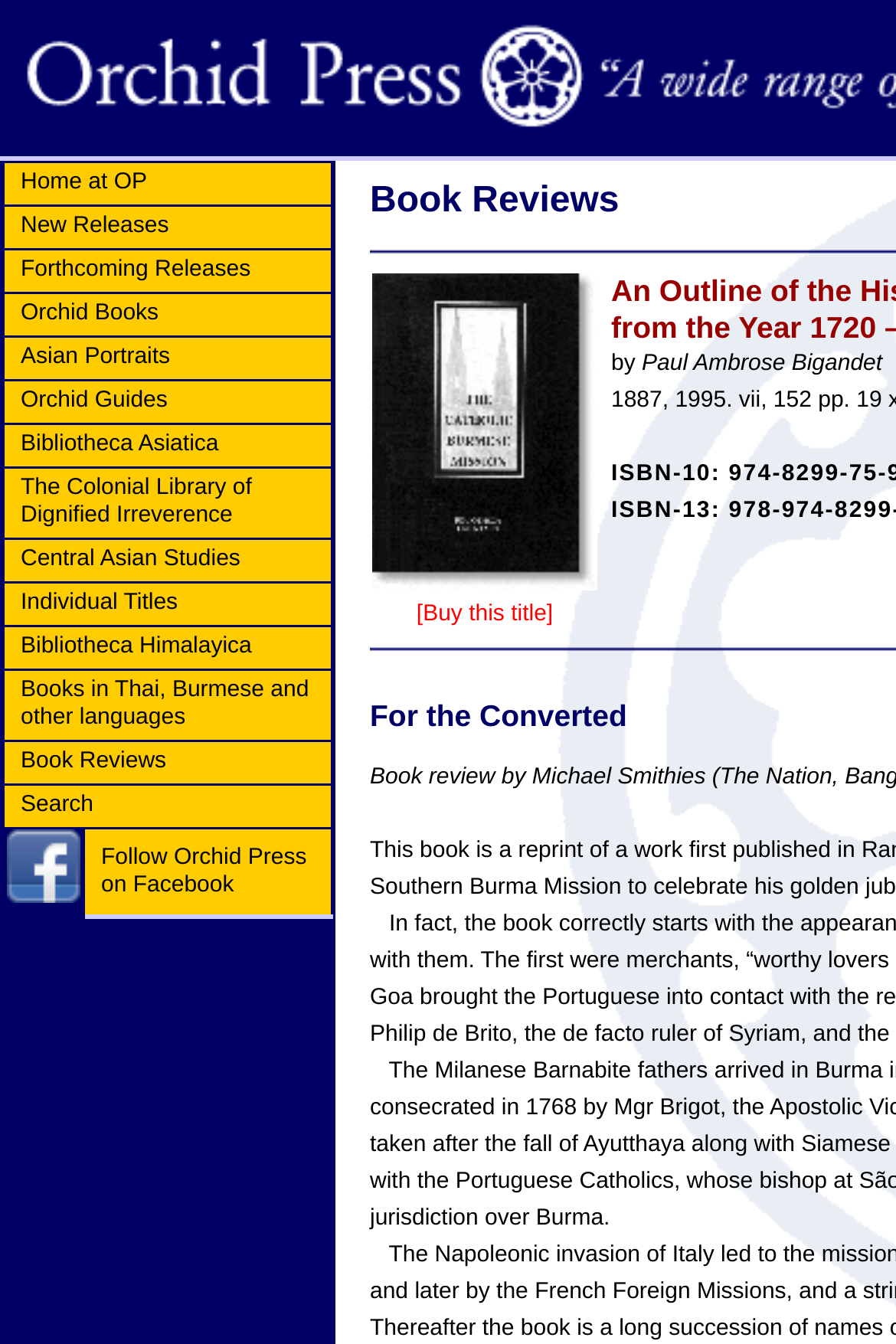Find the bounding box coordinates of the clickable element required to execute the following instruction: "Buy this title". Provide the coordinates as four float numbers between 0 and 1, i.e., [left, top, right, bottom].

[0.449, 0.446, 0.633, 0.468]